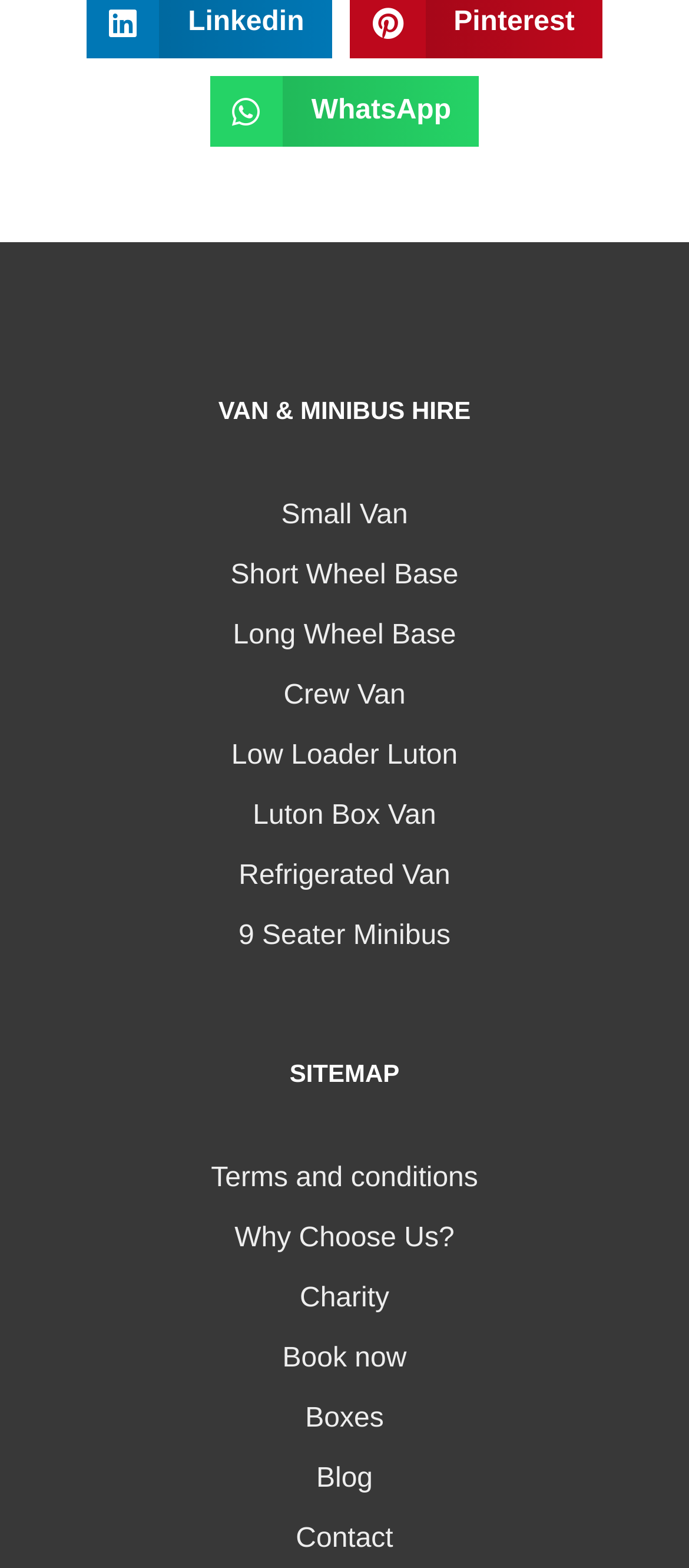How many social media platforms are linked?
By examining the image, provide a one-word or phrase answer.

3